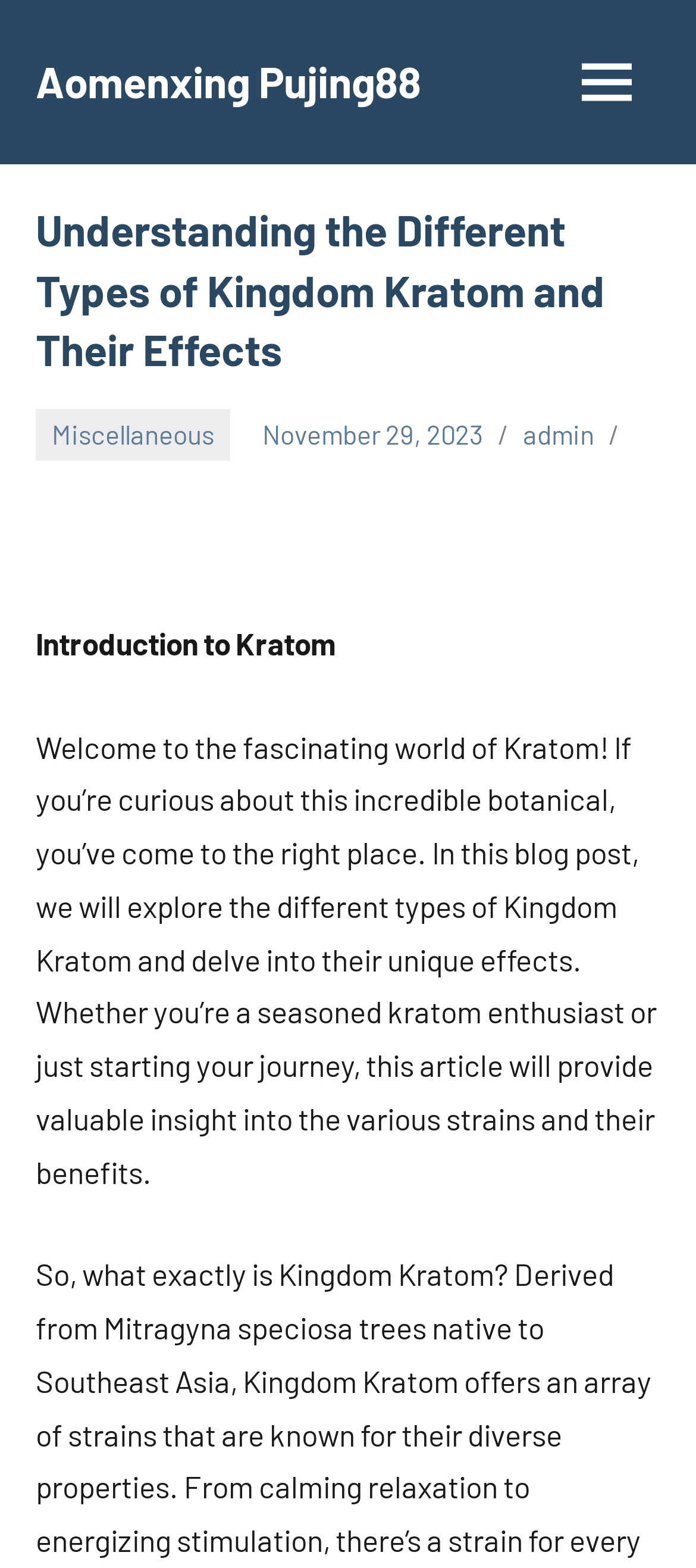Find the bounding box of the element with the following description: "admin". The coordinates must be four float numbers between 0 and 1, formatted as [left, top, right, bottom].

[0.751, 0.267, 0.854, 0.287]